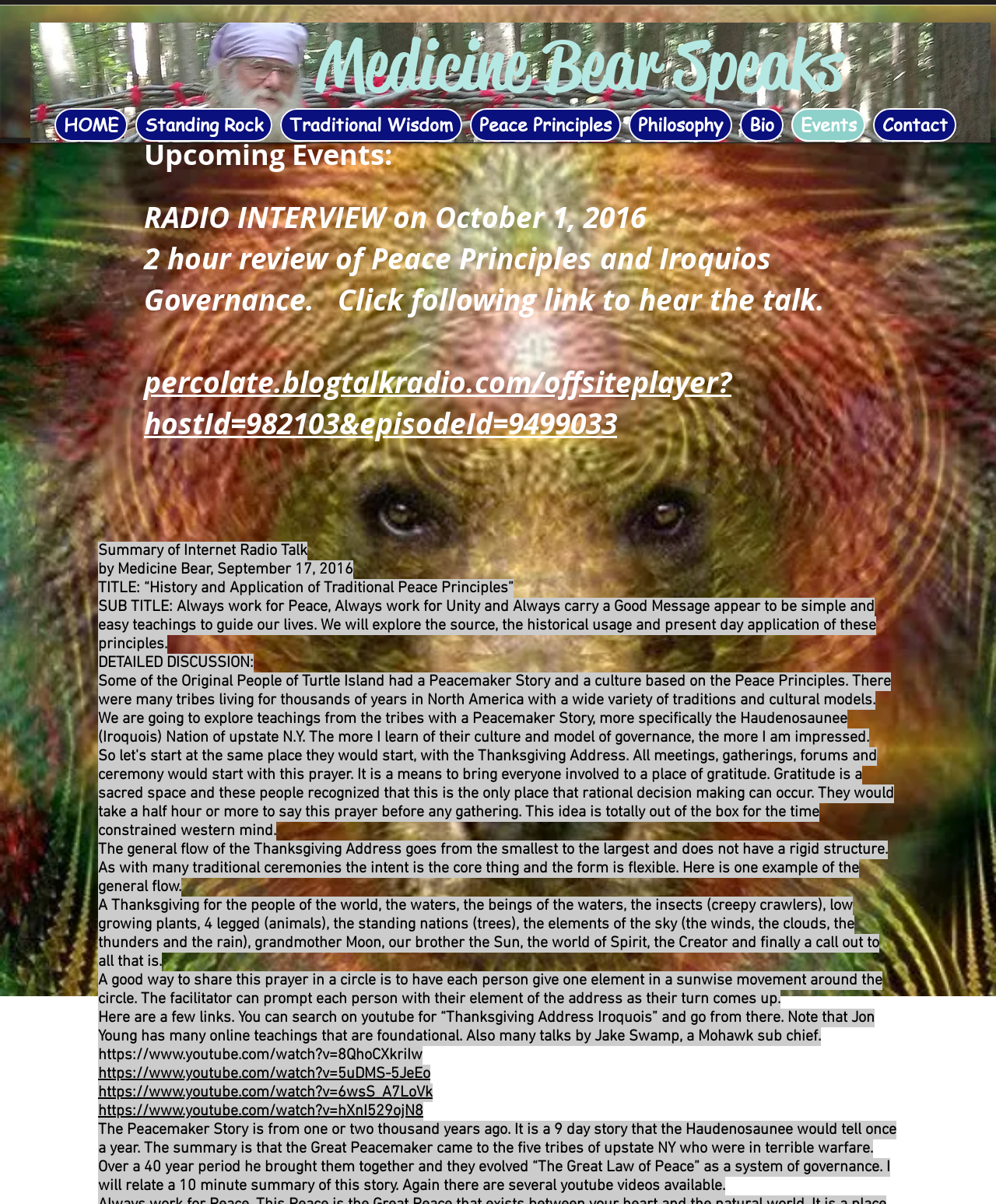Locate the bounding box coordinates of the UI element described by: "percolate.blogtalkradio.com/offsiteplayer?hostId=982103&episodeId=9499033". The bounding box coordinates should consist of four float numbers between 0 and 1, i.e., [left, top, right, bottom].

[0.145, 0.301, 0.734, 0.368]